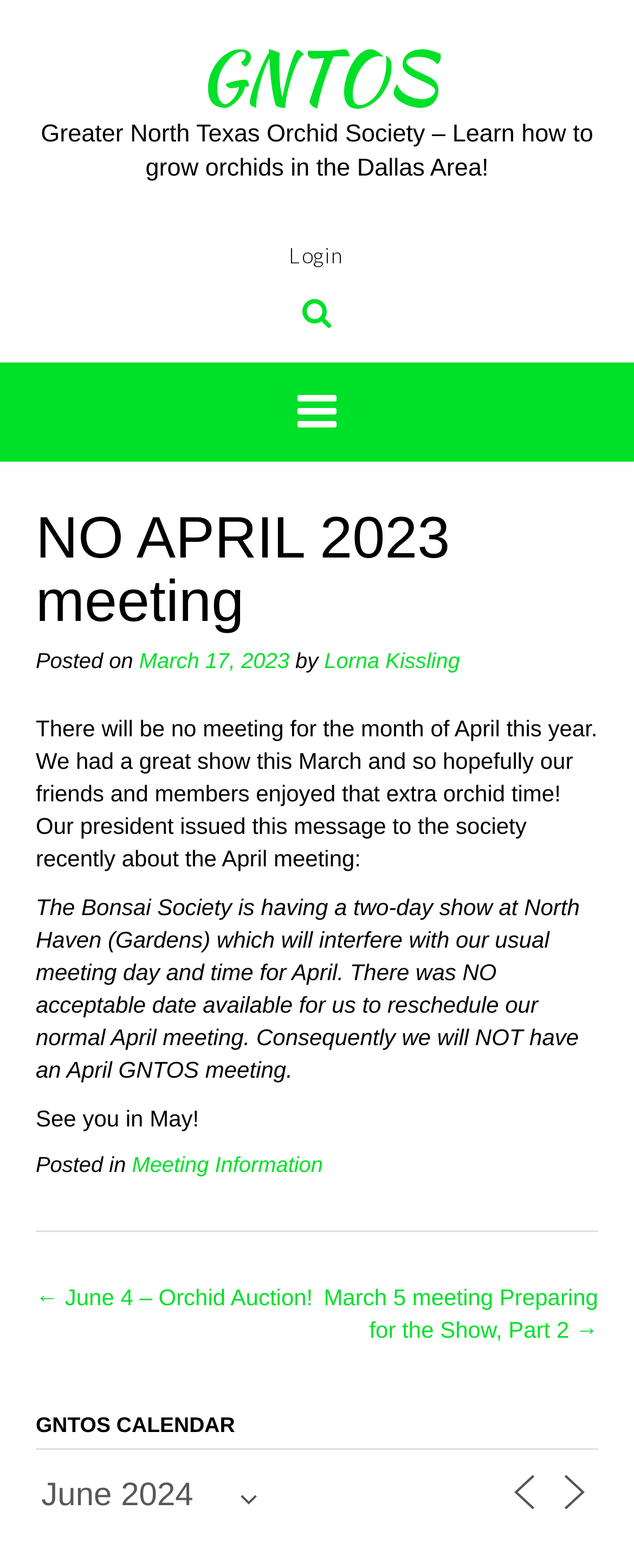Who is the author of the post about the April meeting?
Craft a detailed and extensive response to the question.

The link 'Lorna Kissling' is mentioned alongside the text 'by' and 'Posted on March 17, 2023', indicating that Lorna Kissling is the author of the post about the April meeting.